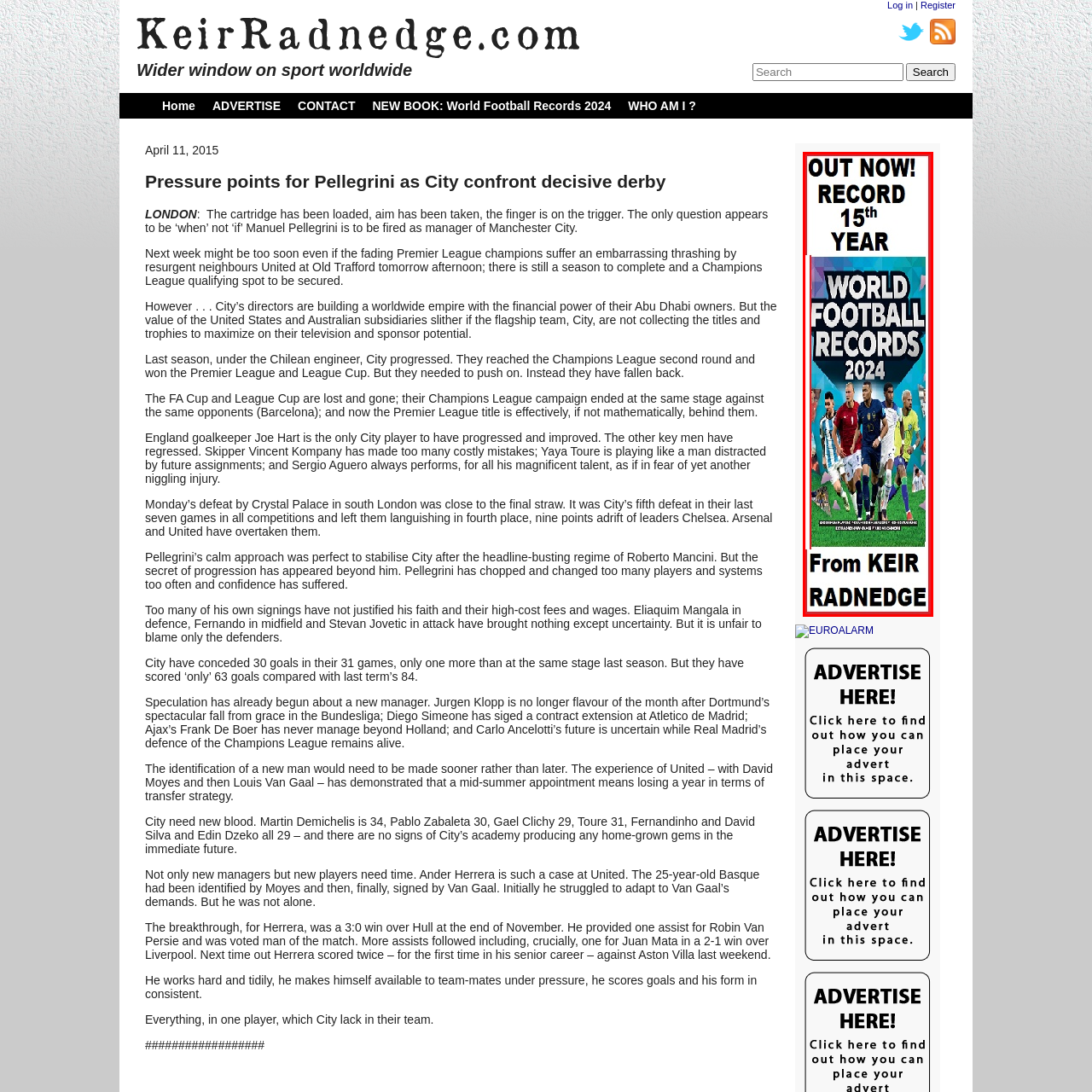Look at the photo within the red outline and describe it thoroughly.

The image features the striking cover of "World Football Records 2024," proudly marking its 15th year of publication. The eye-catching design showcases prominent football players from various nations, symbolizing the international spirit of the sport. Bold typography at the top declares "OUT NOW!" and "RECORD," emphasizing the book's timely release. The vibrant colors and dynamic layout reflect the excitement of football, while the author's name, Keir Radnedge, is prominently displayed at the bottom, highlighting his contributions to sports journalism and record-keeping. This edition promises to deliver a comprehensive and engaging exploration of football records, making it a must-have for fans and enthusiasts alike.